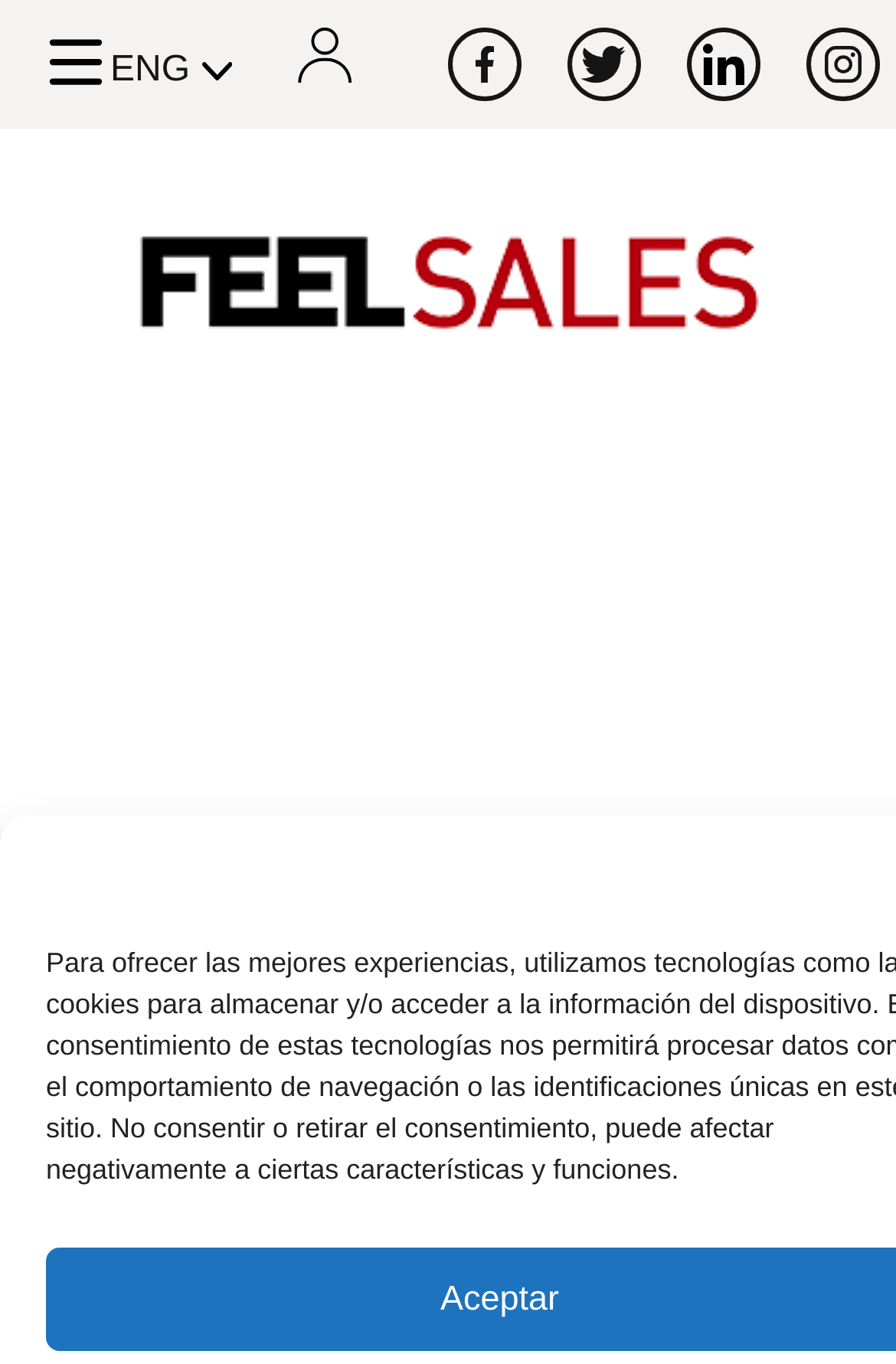Carefully observe the image and respond to the question with a detailed answer:
What is the text on the image at the top left corner?

The top-left image has no OCR text, indicating that it does not contain any readable text.